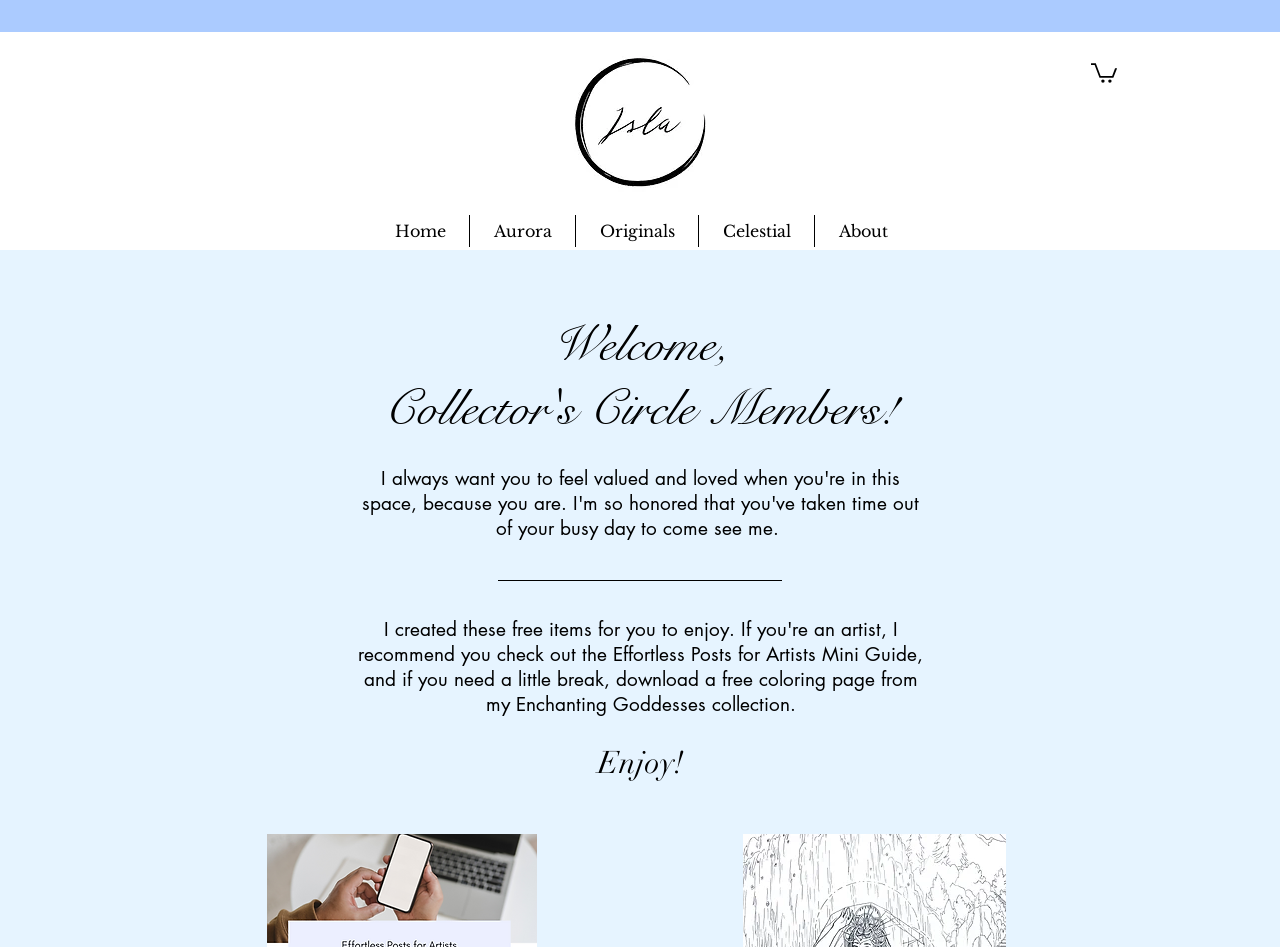Please provide a one-word or phrase answer to the question: 
How many navigation links are there?

5